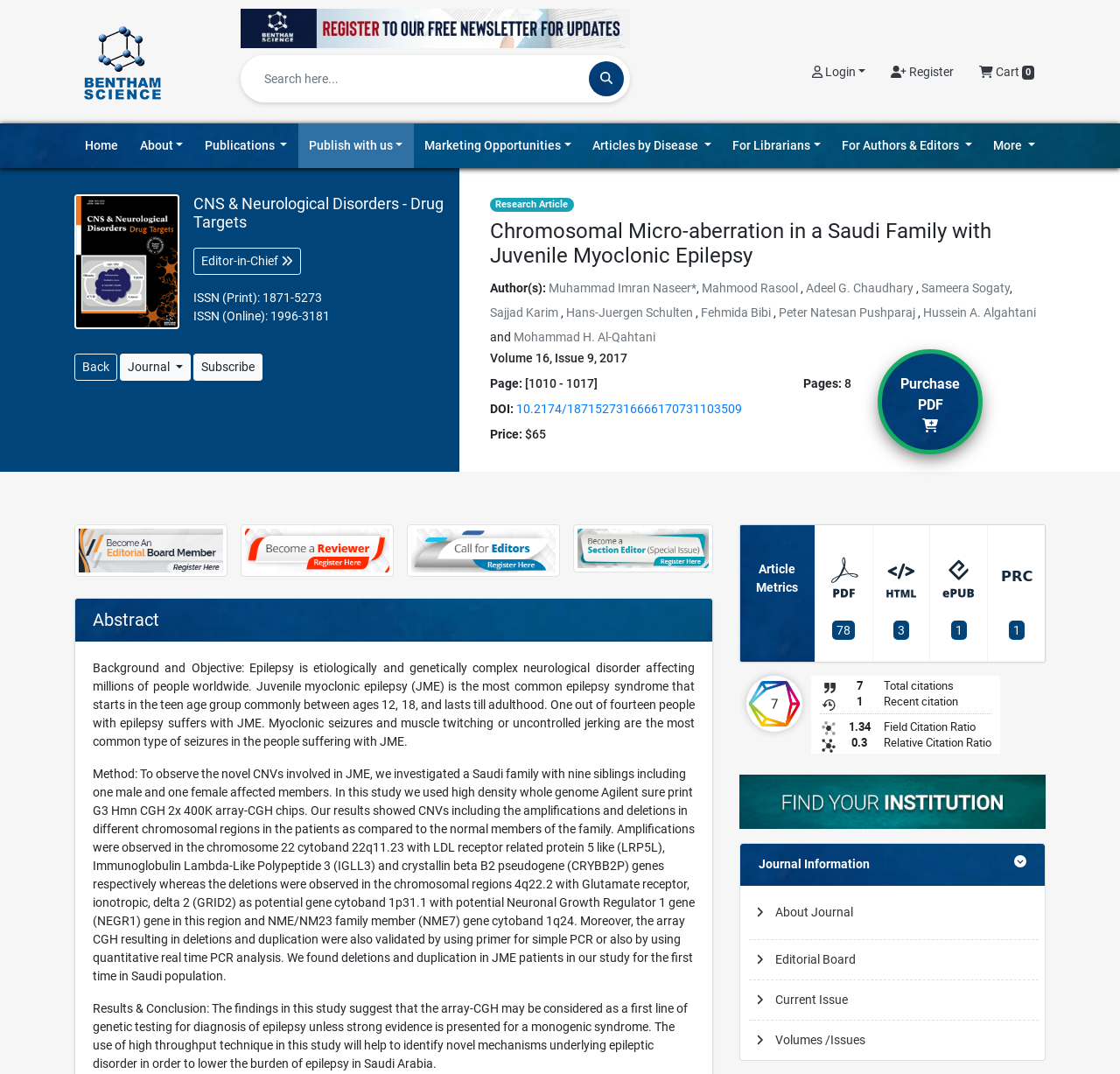Give a detailed explanation of the elements present on the webpage.

This webpage appears to be a scientific article page from Bentham Science, a publisher of scientific journals. At the top of the page, there is a logo of Eurekaselect and a banner for Bentham Newsletter. Below these, there is a search bar and a series of navigation links, including "Login", "Register", "Cart", "Home", and several dropdown menus for different topics.

The main content of the page is an article titled "Chromosomal Micro-aberration in a Saudi Family with Juvenile Myoclonic Epilepsy". The article has a heading, followed by information about the authors, including their names and affiliations. Below this, there is a section with the article's abstract, which summarizes the background, method, results, and conclusion of the study.

The abstract is divided into three paragraphs, with the first paragraph introducing the topic of epilepsy and juvenile myoclonic epilepsy, the second paragraph describing the method used in the study, and the third paragraph presenting the results and conclusion of the study.

To the right of the abstract, there is a section with information about the article, including the volume and issue number, page numbers, DOI, and price. There are also several buttons, including "Purchase PDF" and links to social media platforms.

Below the abstract, there is a section with article metrics, including the number of citations and a field citation ratio. There are also links to related articles and a section with information about the journal.

Throughout the page, there are several images, including logos, icons, and graphs, which are used to illustrate the article's content.